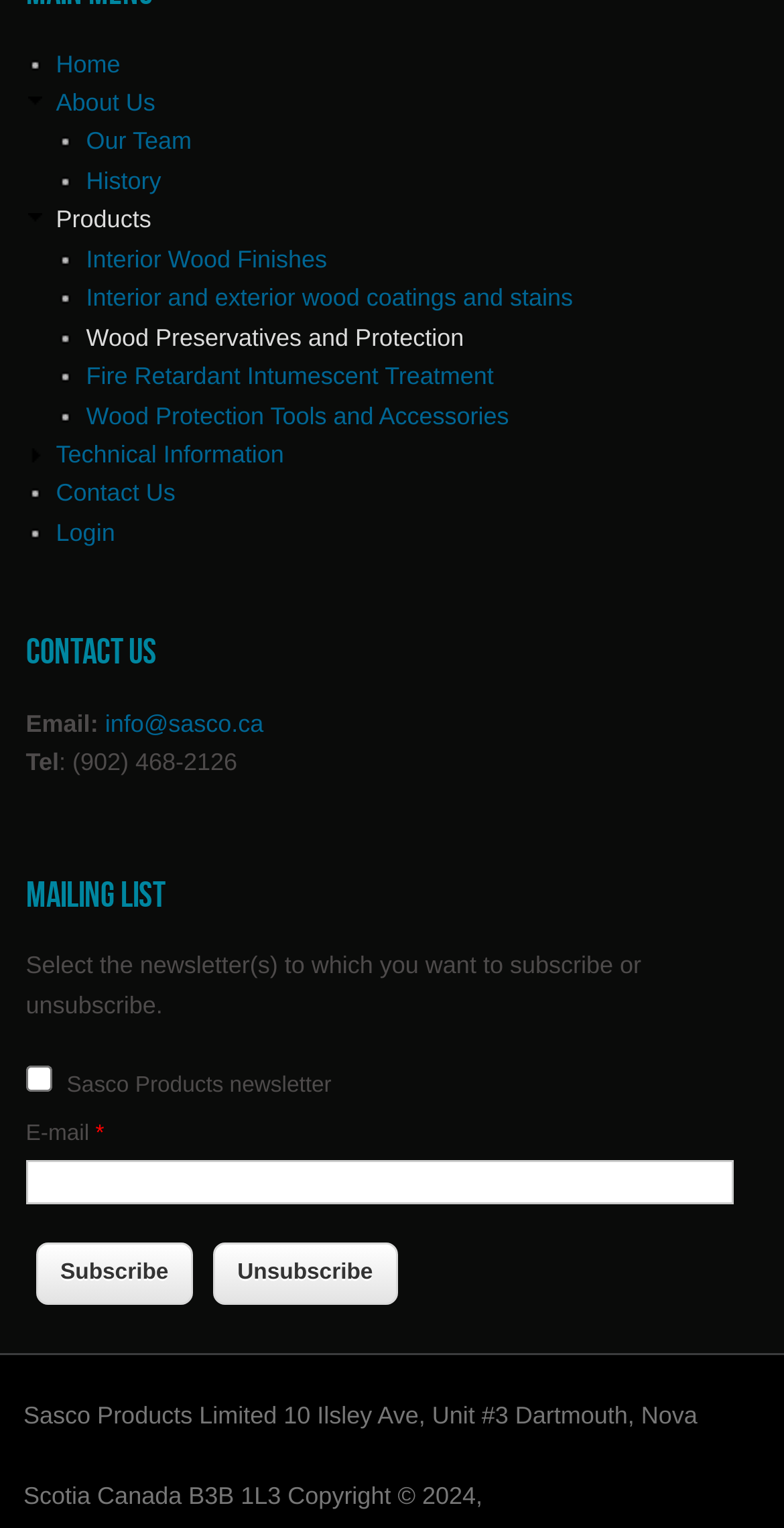Determine the bounding box coordinates of the clickable region to carry out the instruction: "Click on the 'Login' link".

[0.071, 0.339, 0.147, 0.358]